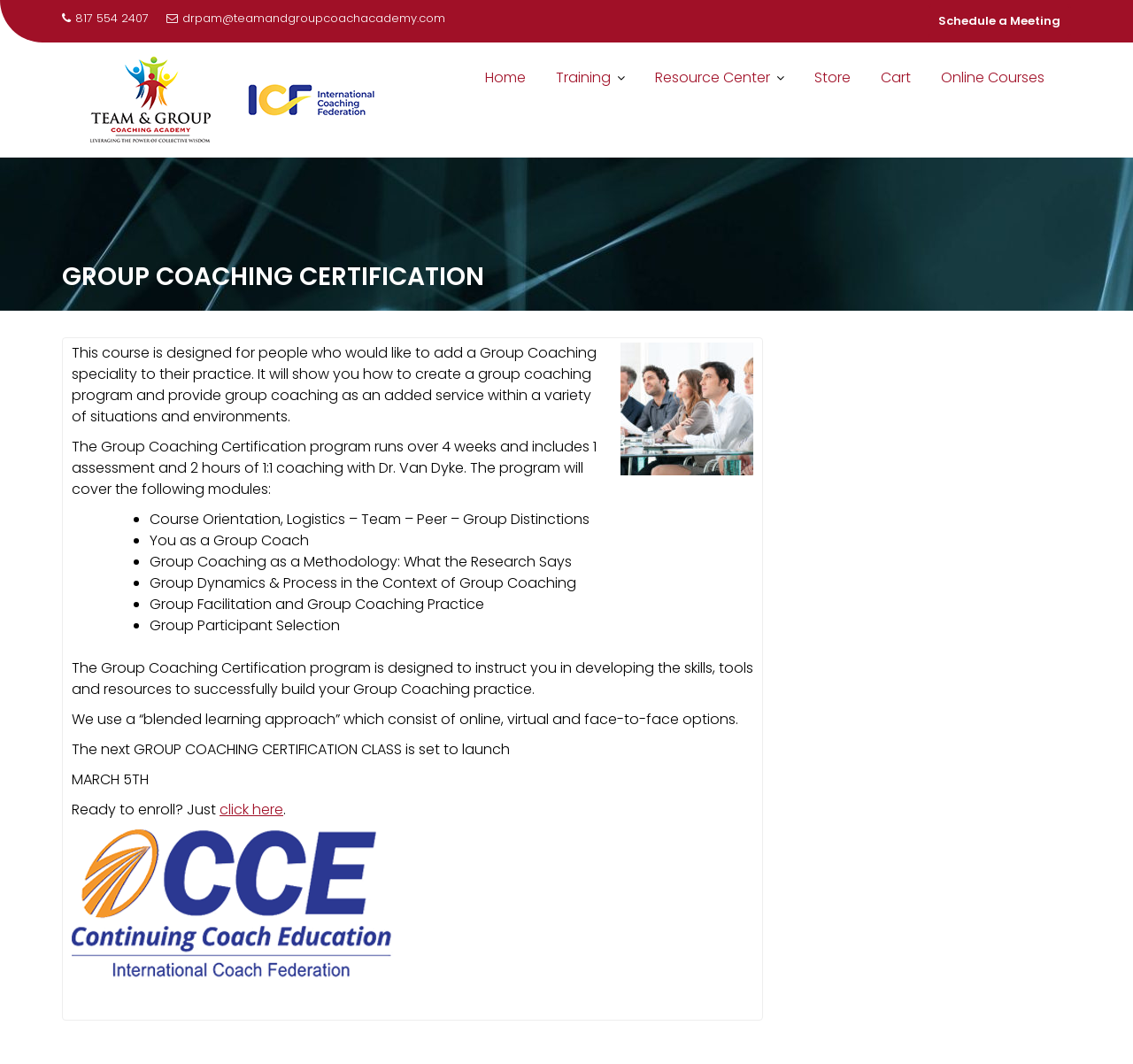Determine the bounding box coordinates of the area to click in order to meet this instruction: "Schedule a meeting".

[0.819, 0.004, 0.945, 0.036]